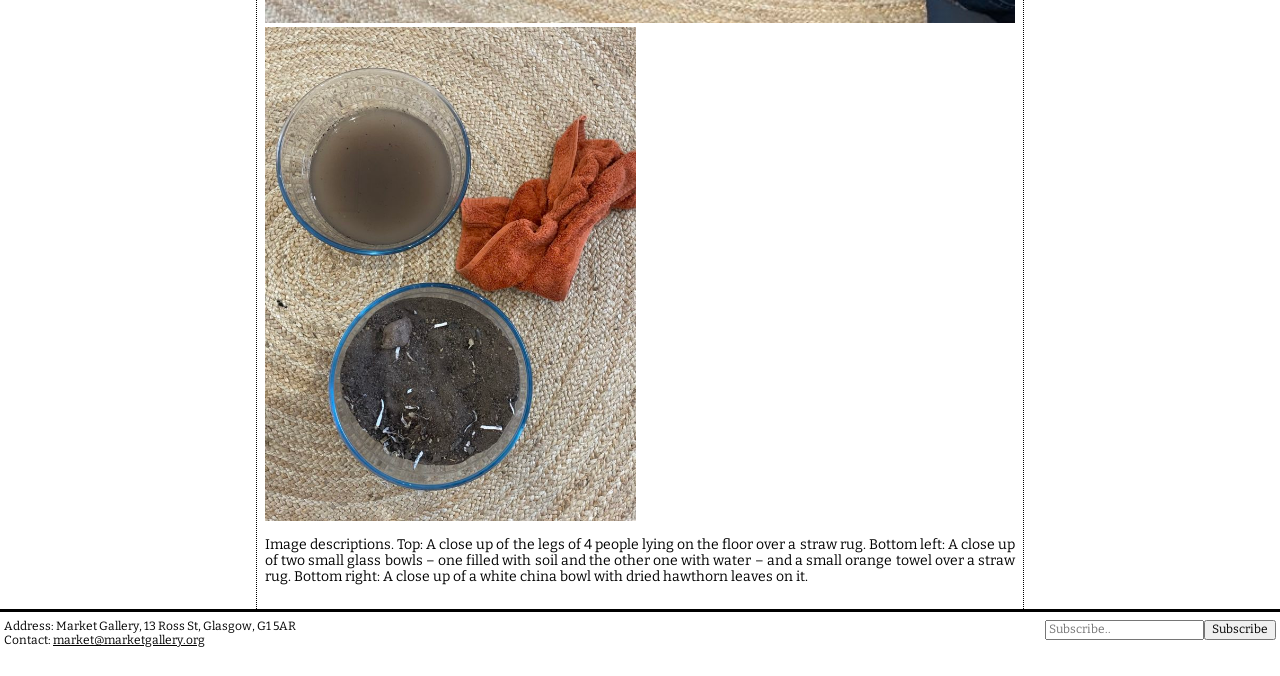Respond to the question below with a single word or phrase: What is the contact email of the Market Gallery?

market@marketgallery.org